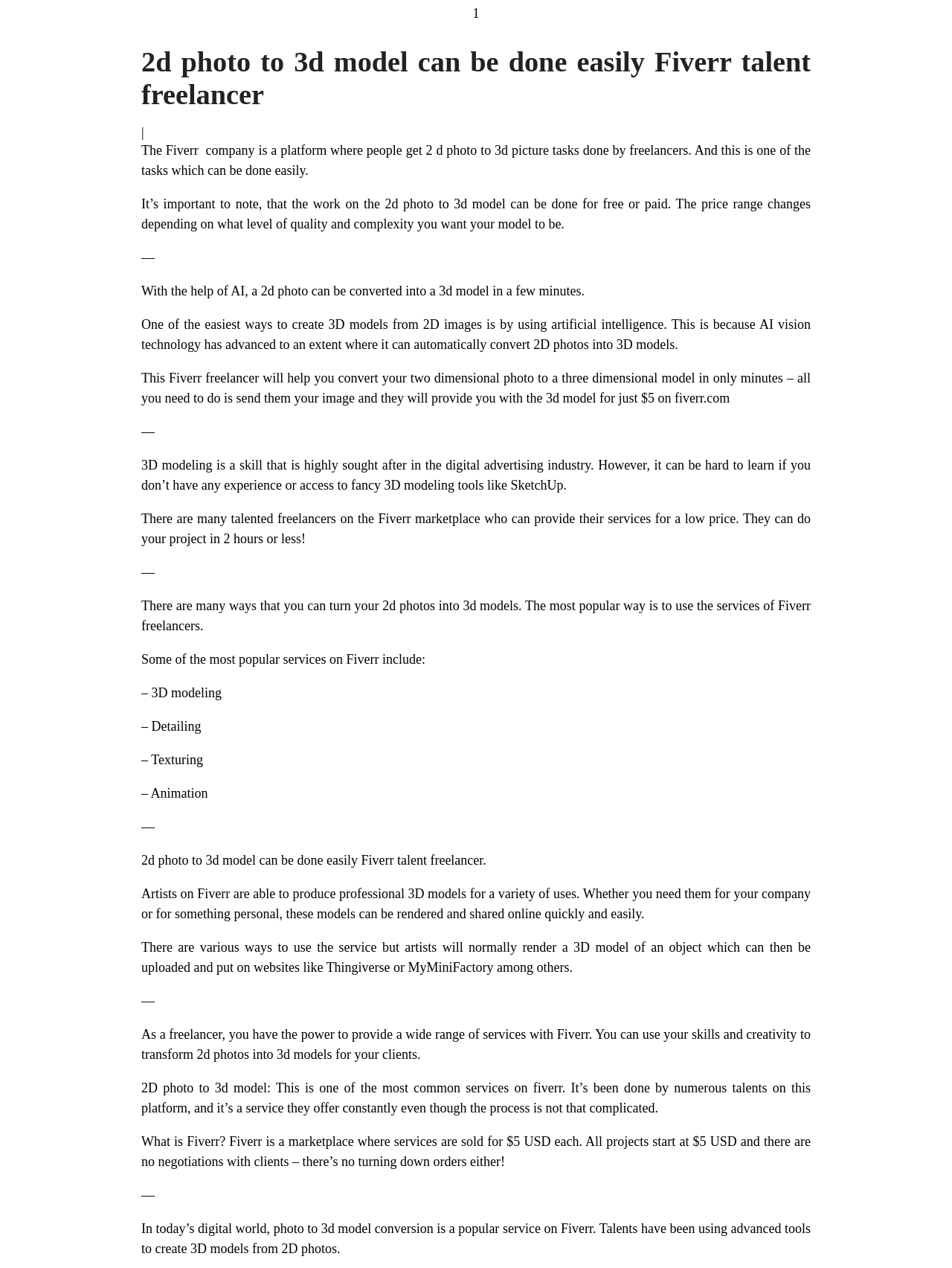What is one way to create 3D models from 2D images?
Kindly answer the question with as much detail as you can.

The webpage mentions that one of the easiest ways to create 3D models from 2D images is by using artificial intelligence. This is because AI vision technology has advanced to an extent where it can automatically convert 2D photos into 3D models.